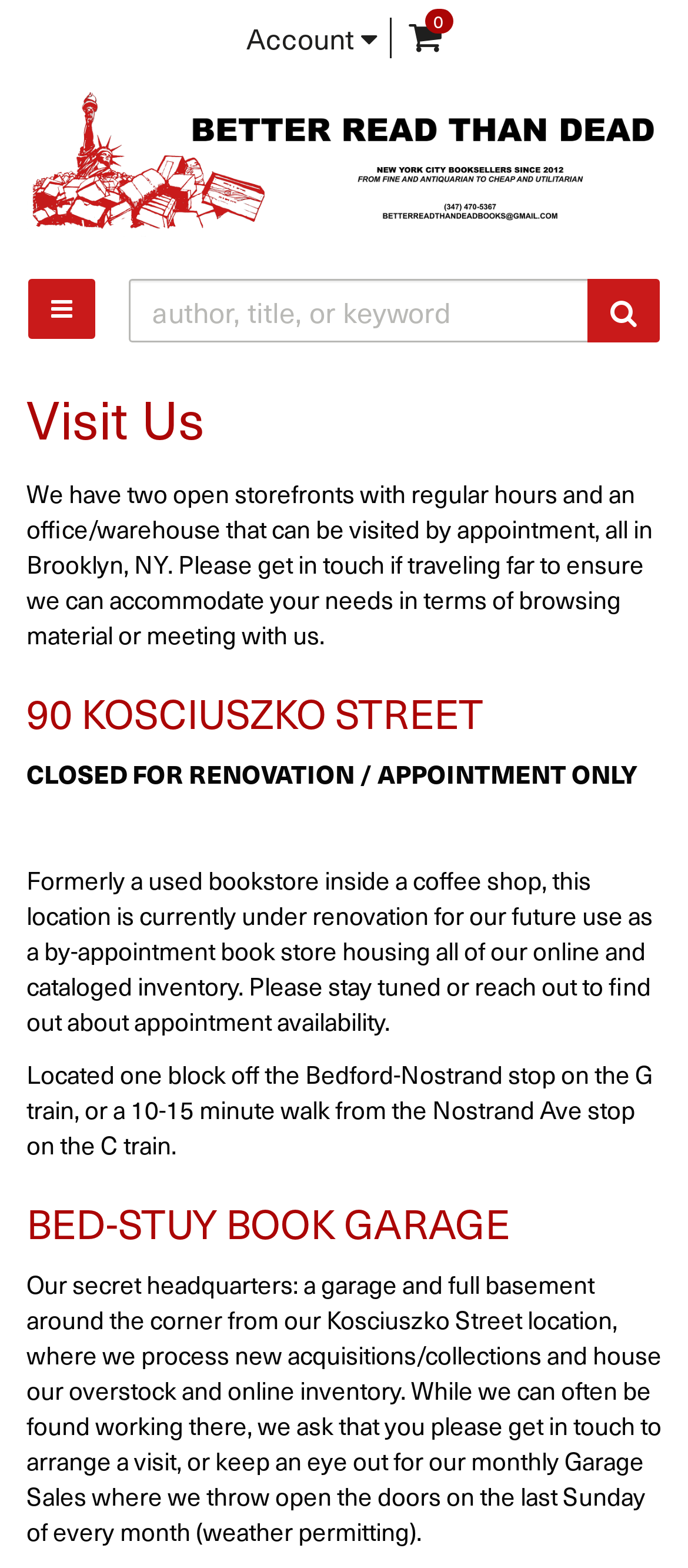How often are Garage Sales held?
Based on the image, respond with a single word or phrase.

Monthly